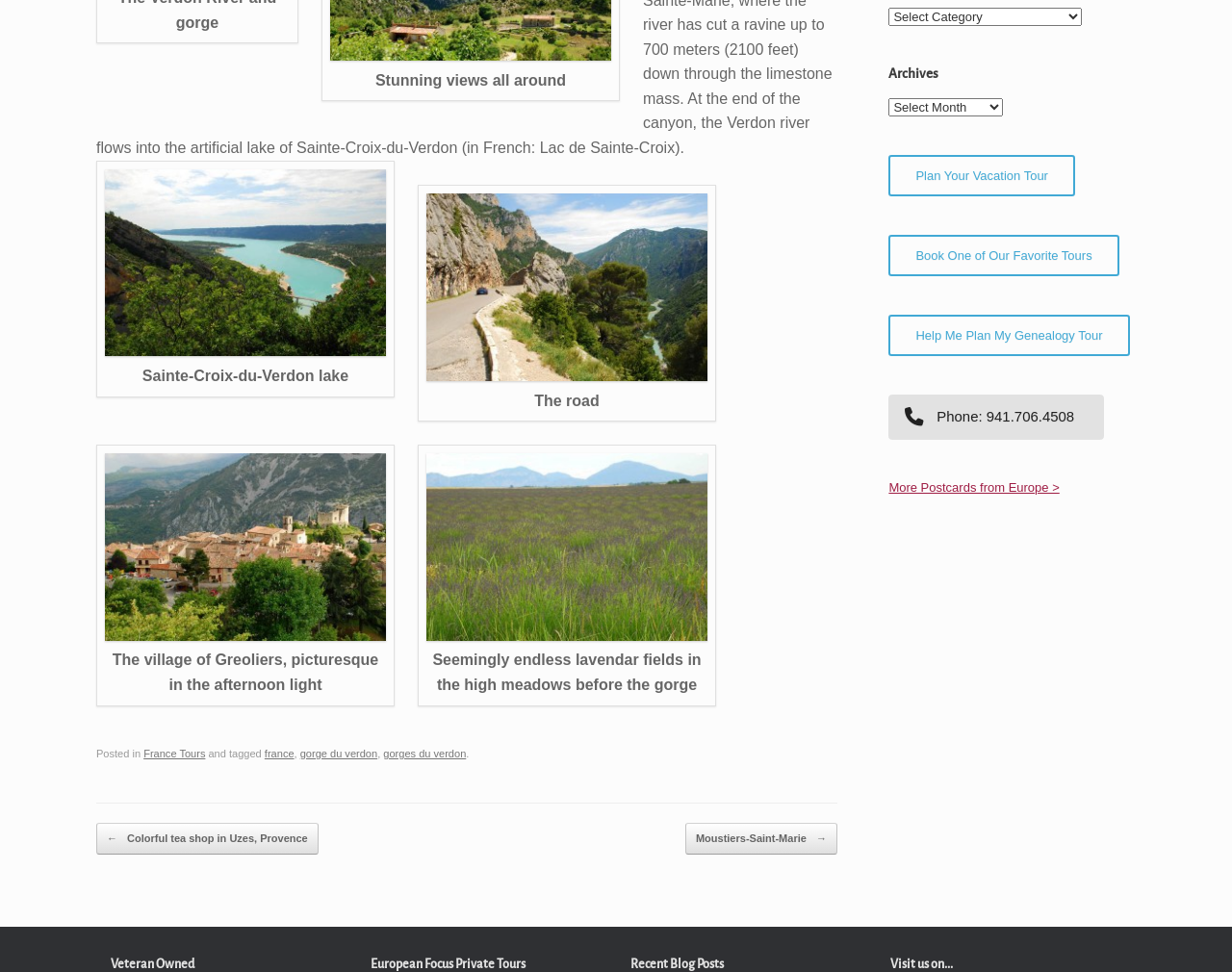Identify the bounding box for the described UI element. Provide the coordinates in (top-left x, top-left y, bottom-right x, bottom-right y) format with values ranging from 0 to 1: parent_node: Stunning views all around

[0.268, 0.049, 0.496, 0.066]